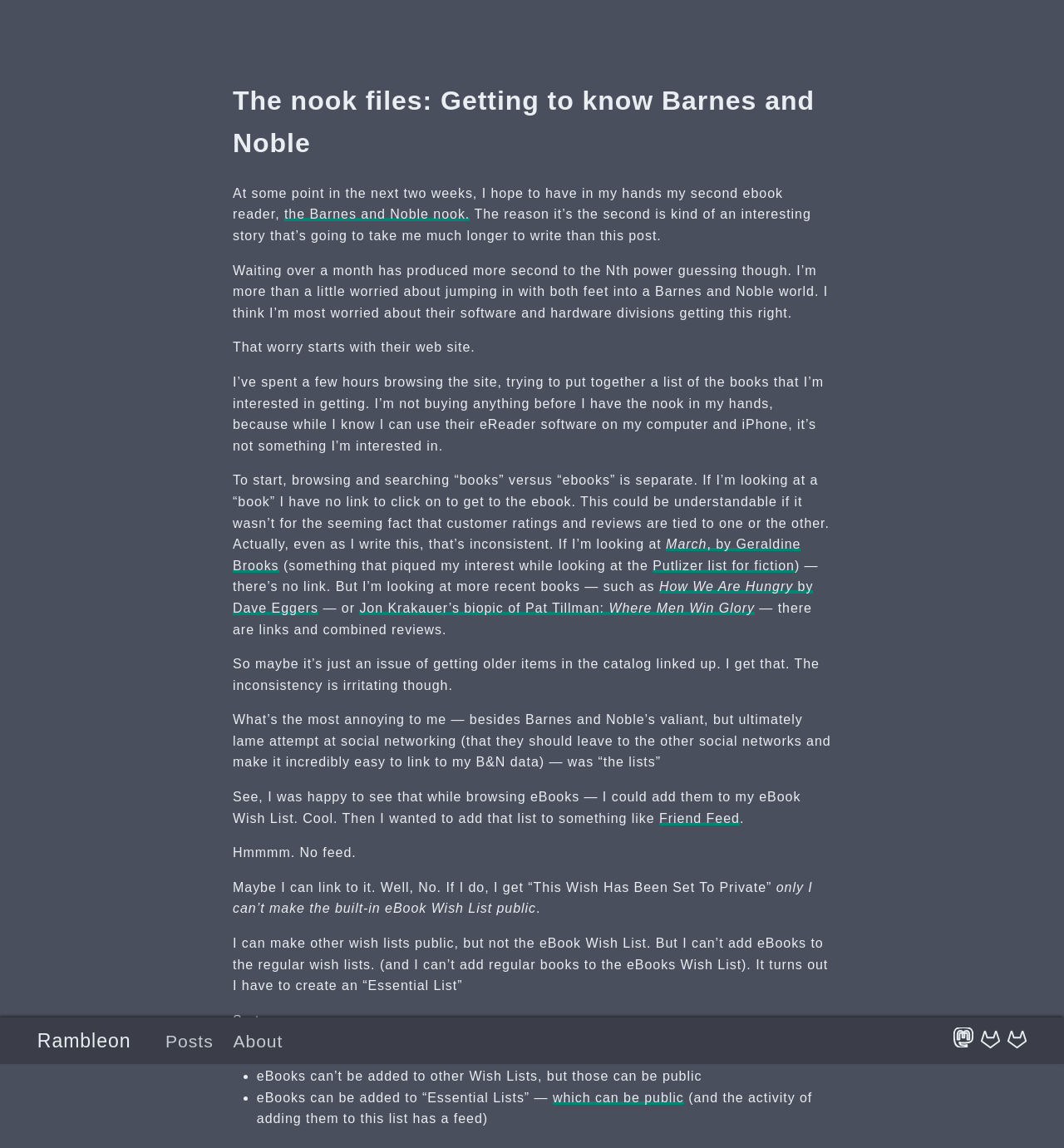Please determine the bounding box coordinates of the element's region to click in order to carry out the following instruction: "Click on the 'About' link". The coordinates should be four float numbers between 0 and 1, i.e., [left, top, right, bottom].

[0.219, 0.898, 0.266, 0.915]